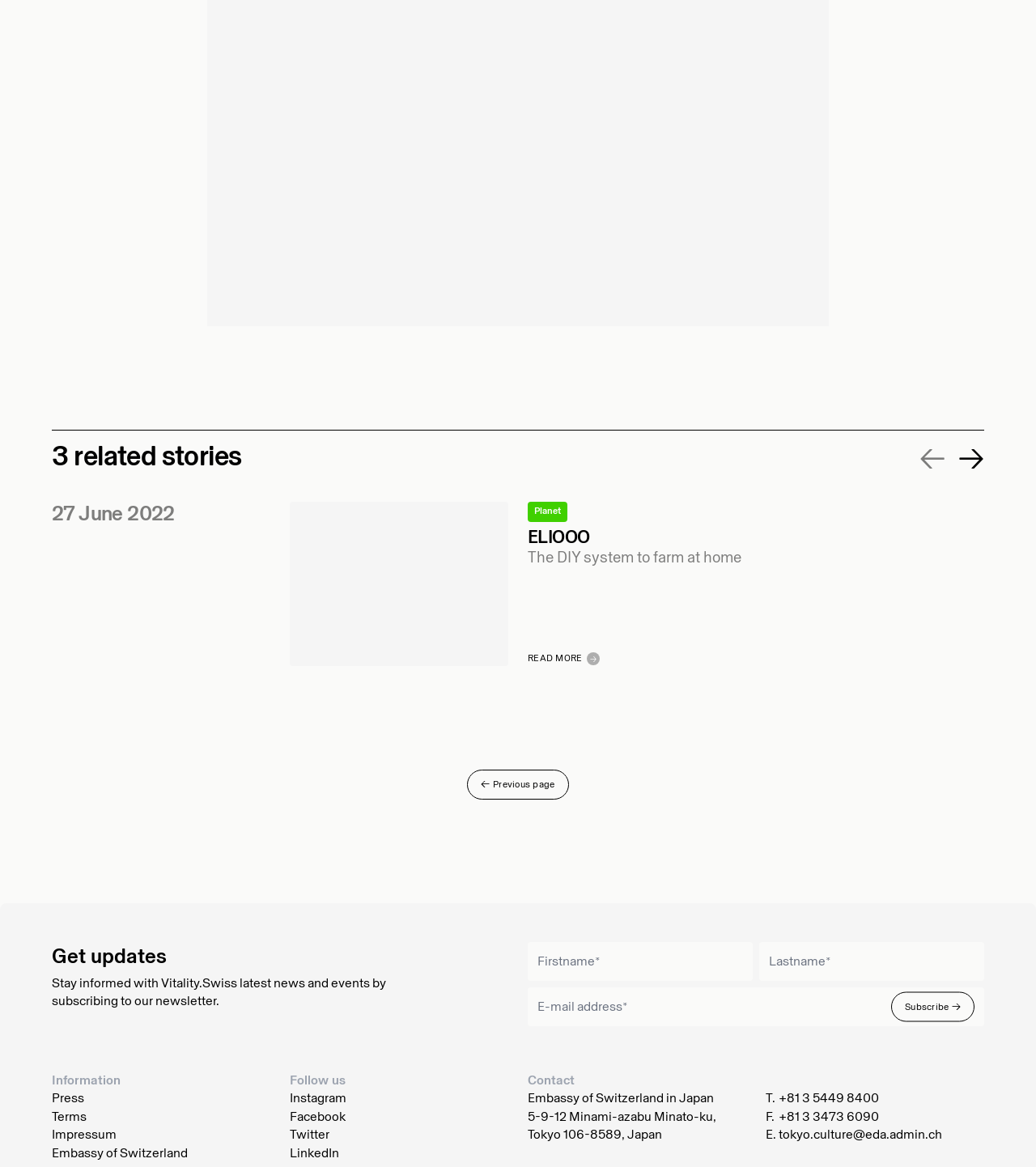Please identify the bounding box coordinates of the clickable area that will fulfill the following instruction: "Go to the previous page". The coordinates should be in the format of four float numbers between 0 and 1, i.e., [left, top, right, bottom].

[0.451, 0.659, 0.549, 0.685]